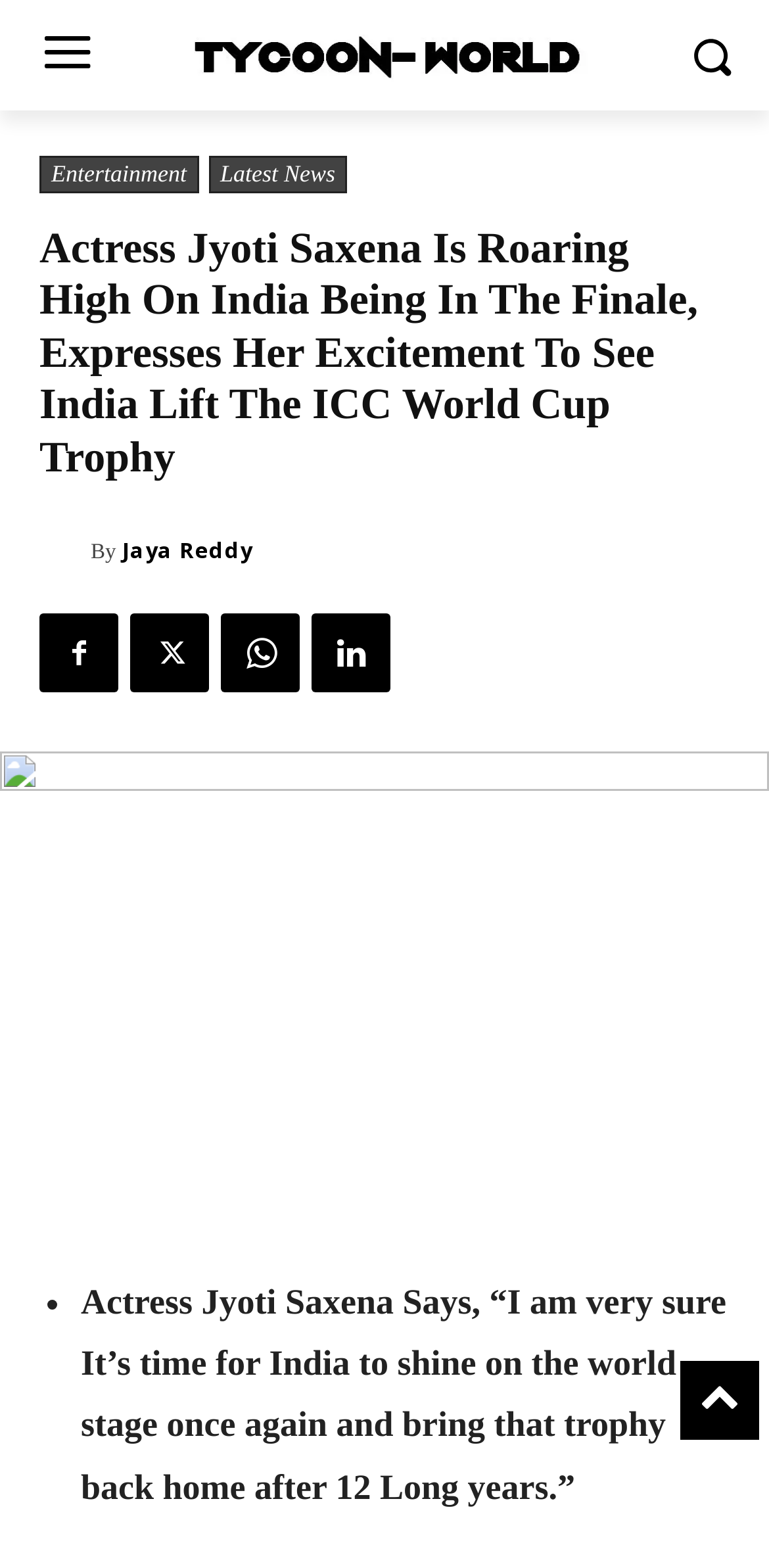Find the bounding box of the web element that fits this description: "on May 28, 2018".

None